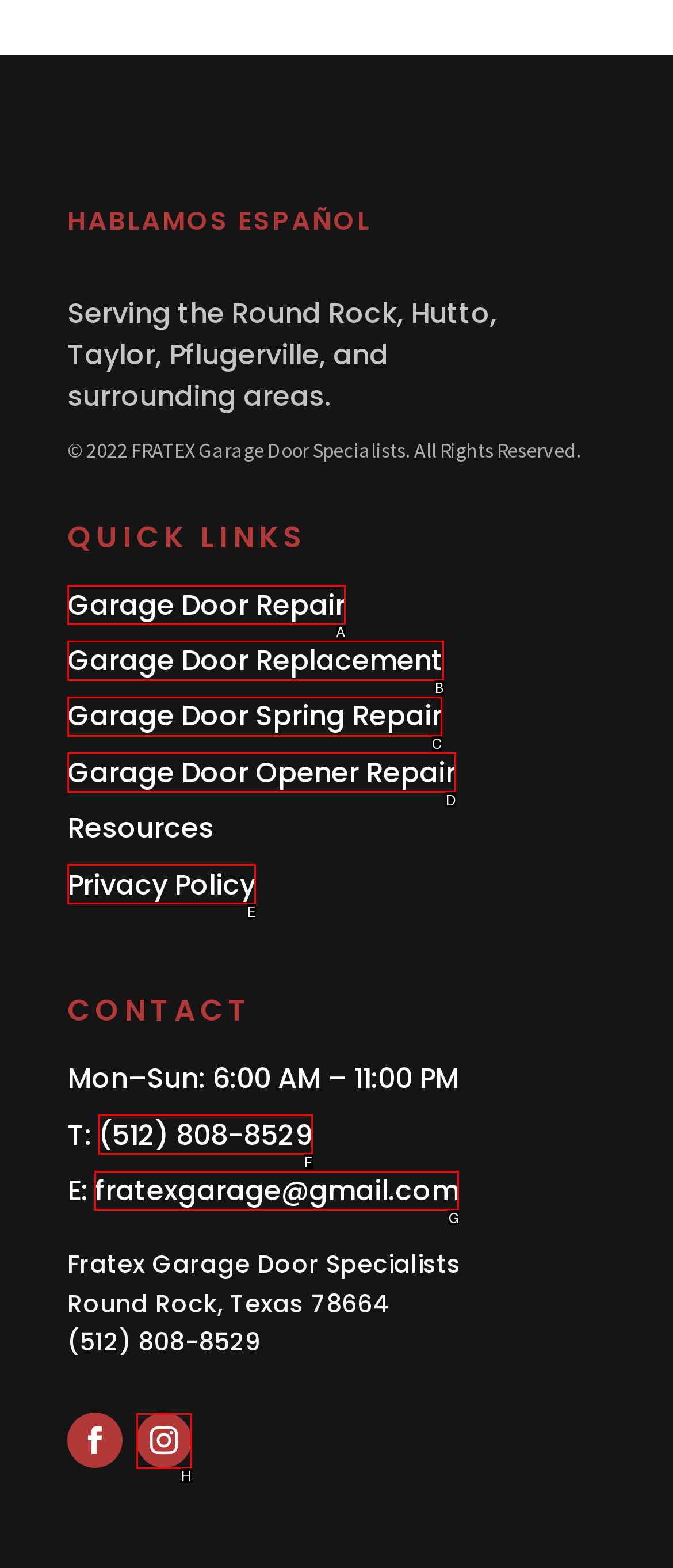Identify the correct UI element to click to follow this instruction: View Awareness articles
Respond with the letter of the appropriate choice from the displayed options.

None